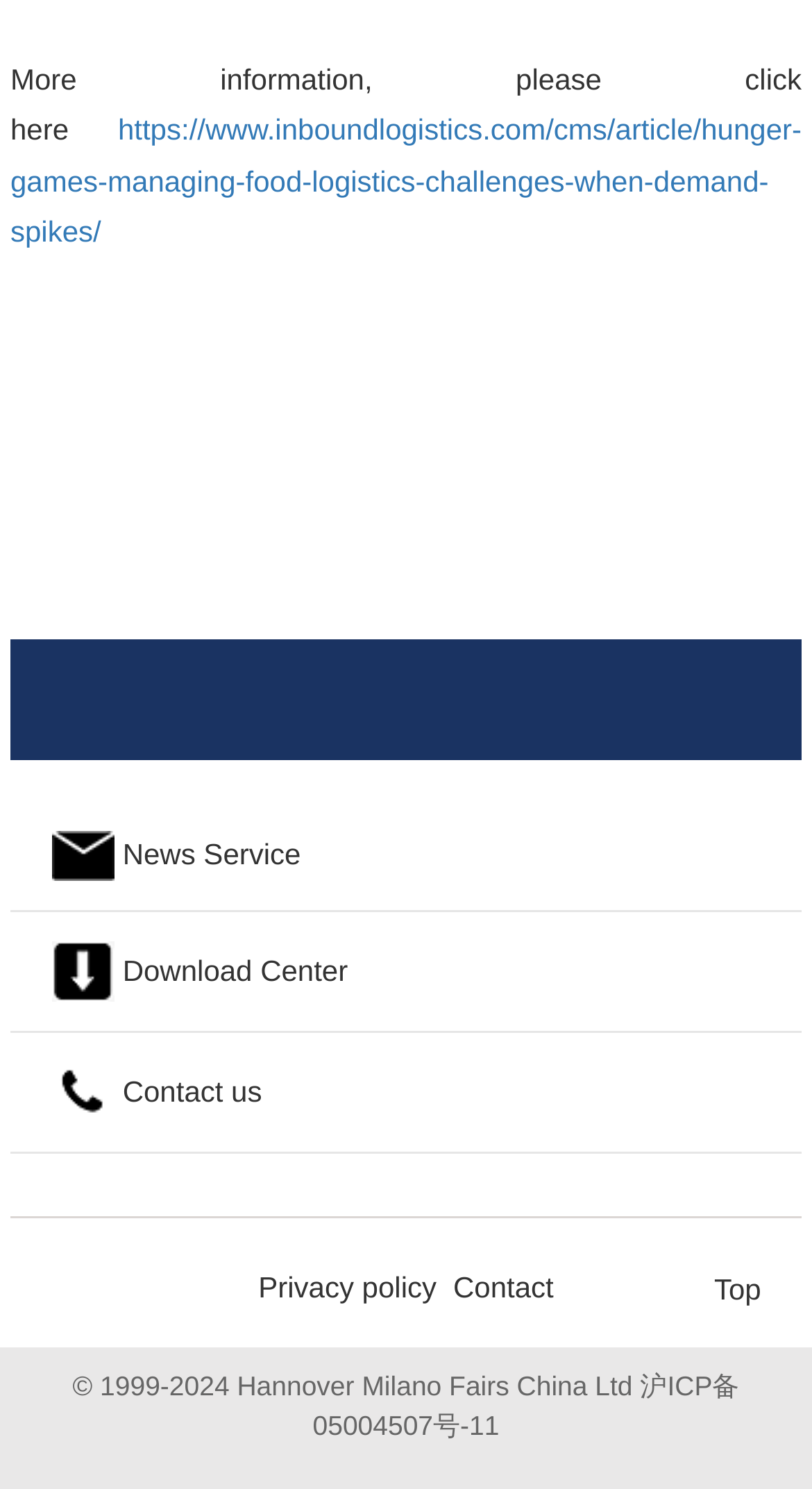Identify the bounding box coordinates of the element that should be clicked to fulfill this task: "Read the privacy policy". The coordinates should be provided as four float numbers between 0 and 1, i.e., [left, top, right, bottom].

[0.318, 0.845, 0.538, 0.879]